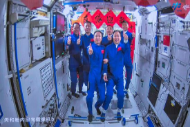What is the purpose of the red decorations in the background?
Answer the question with a single word or phrase derived from the image.

add a festive touch